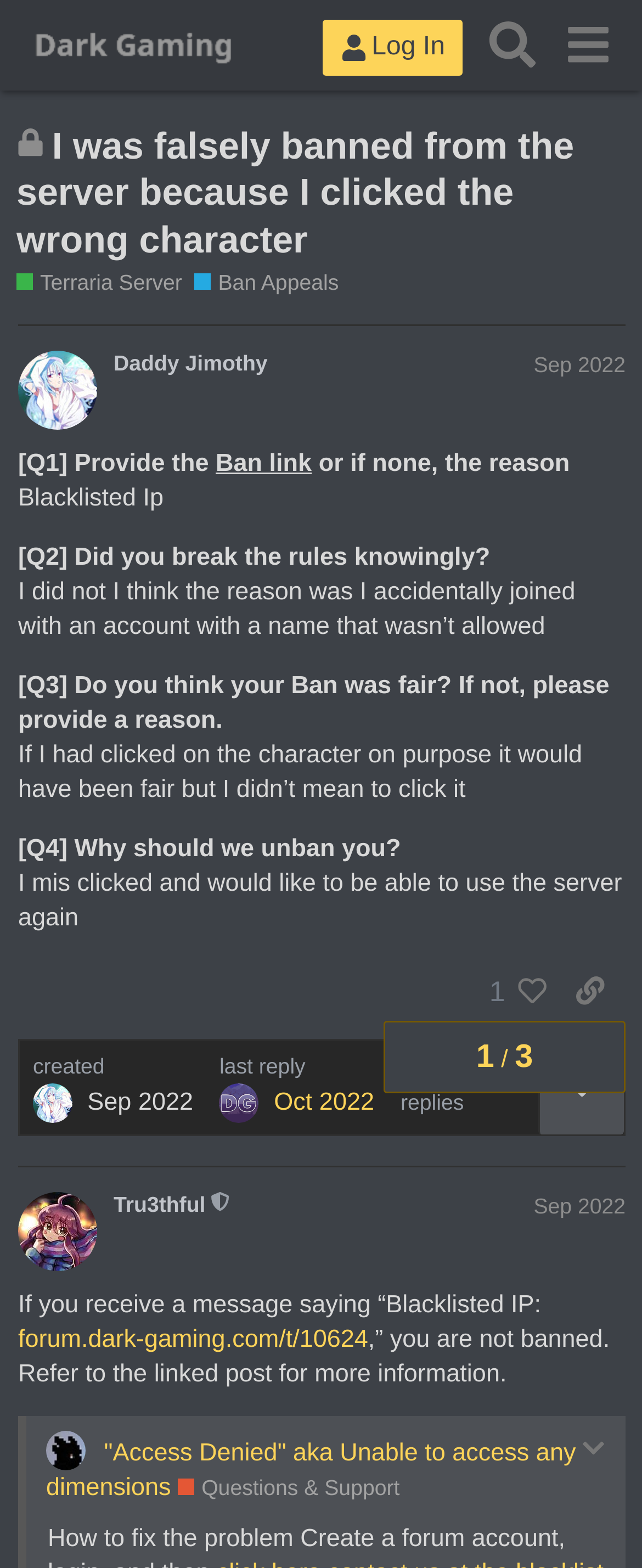Provide the bounding box for the UI element matching this description: "​".

[0.857, 0.002, 0.974, 0.056]